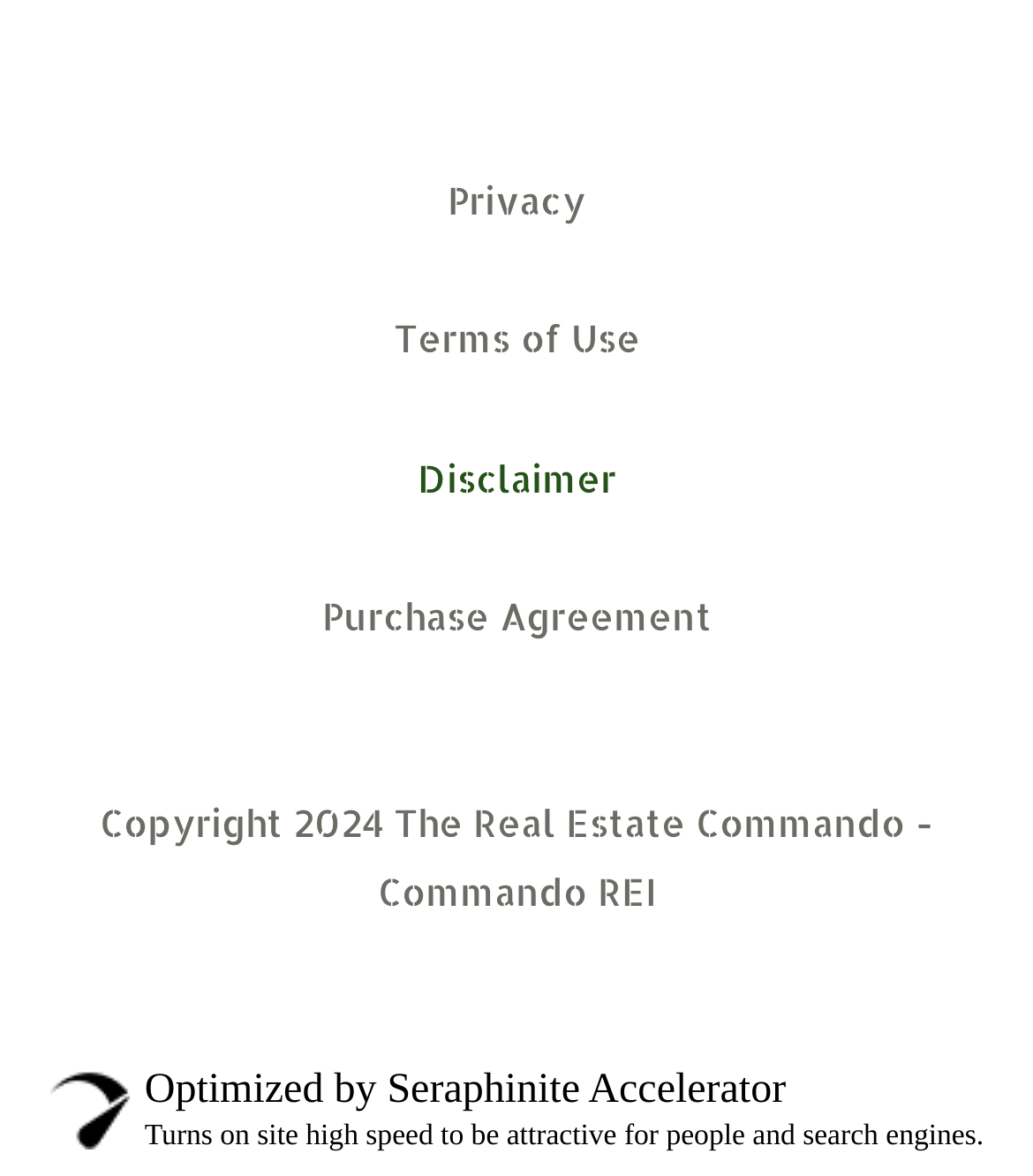Using the webpage screenshot and the element description Privacy, determine the bounding box coordinates. Specify the coordinates in the format (top-left x, top-left y, bottom-right x, bottom-right y) with values ranging from 0 to 1.

[0.433, 0.151, 0.567, 0.189]